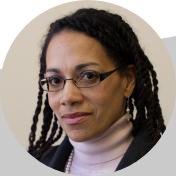What is Erica Caple James wearing?
Based on the image, give a one-word or short phrase answer.

Glasses and a light-colored top